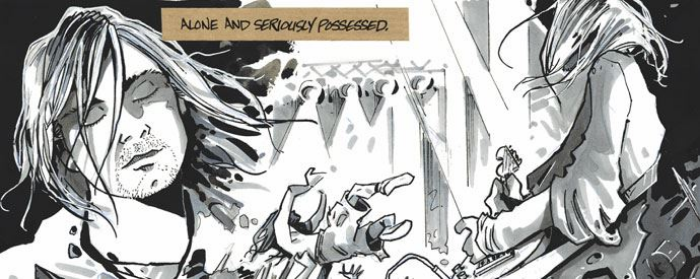What is the setting hinted at in the background?
Use the screenshot to answer the question with a single word or phrase.

Concert setting